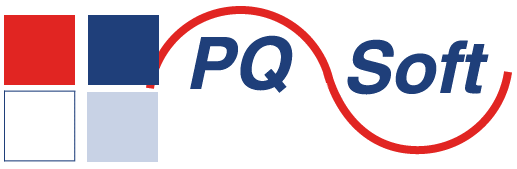Please provide a comprehensive answer to the question below using the information from the image: What is the font style of the text 'PQSoft'?

The image features the logo of PQSoft, which prominently showcases the name 'PQSoft' in a bold, modern font.